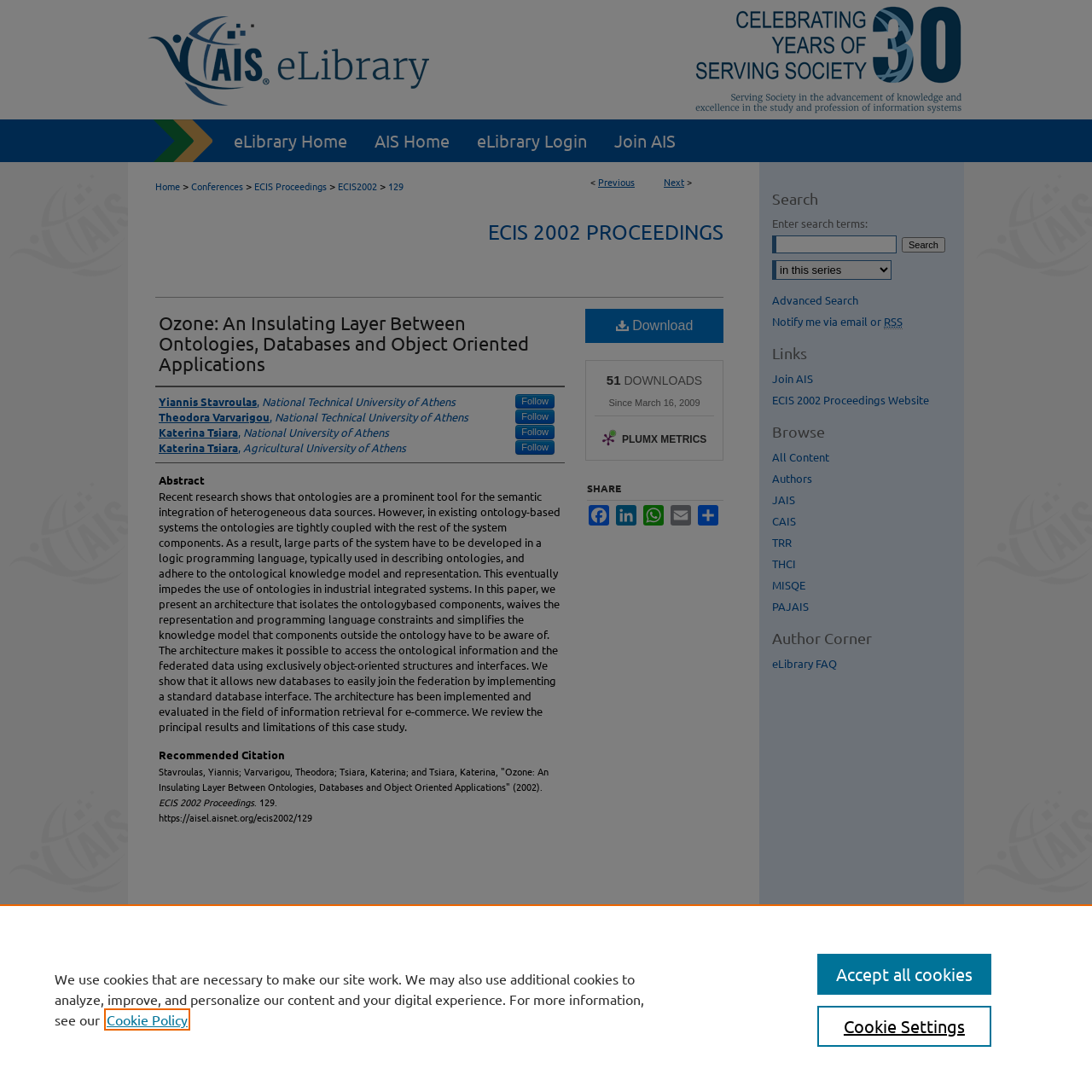What is the number of downloads for this paper?
Kindly offer a detailed explanation using the data available in the image.

I found the number of downloads by looking at the static text element with the text '51' which is located near the 'DOWNLOADS' label.